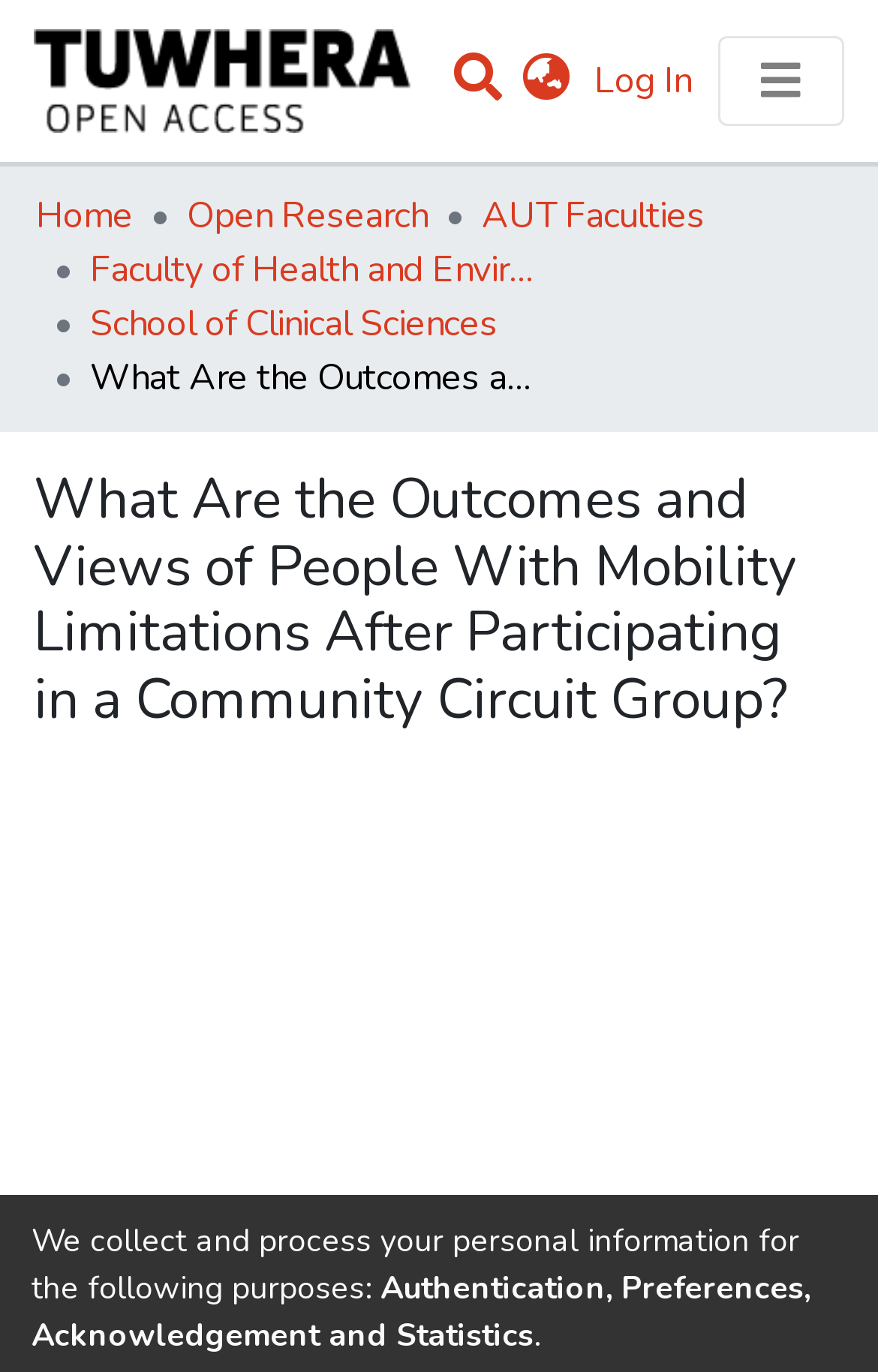Respond to the question below with a concise word or phrase:
What is the function of the language switch button?

To switch languages